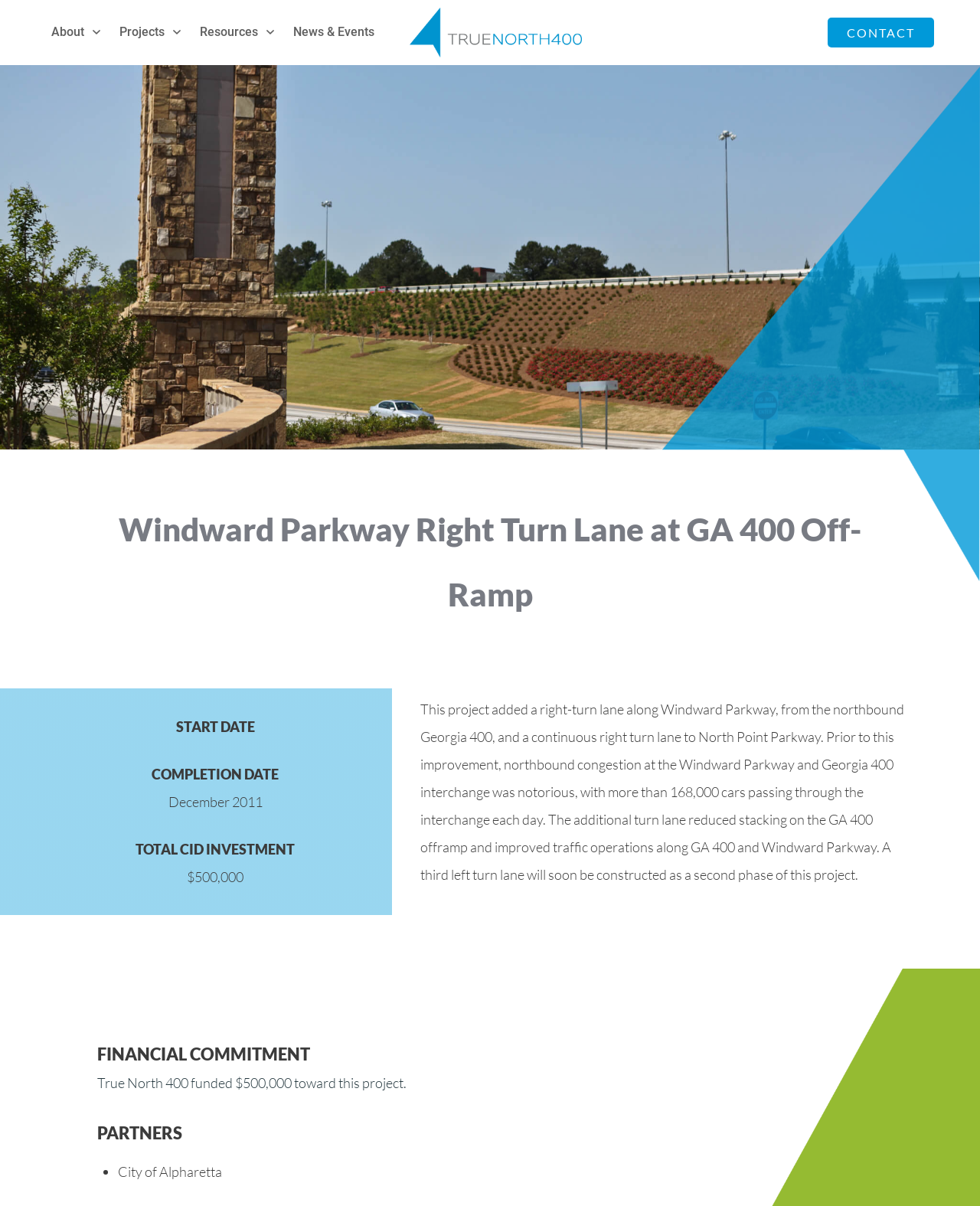What is the purpose of the project?
Using the information from the image, answer the question thoroughly.

I found the answer by reading the text that describes the project, which states that the additional turn lane reduced stacking on the GA 400 offramp and improved traffic operations along GA 400 and Windward Parkway.